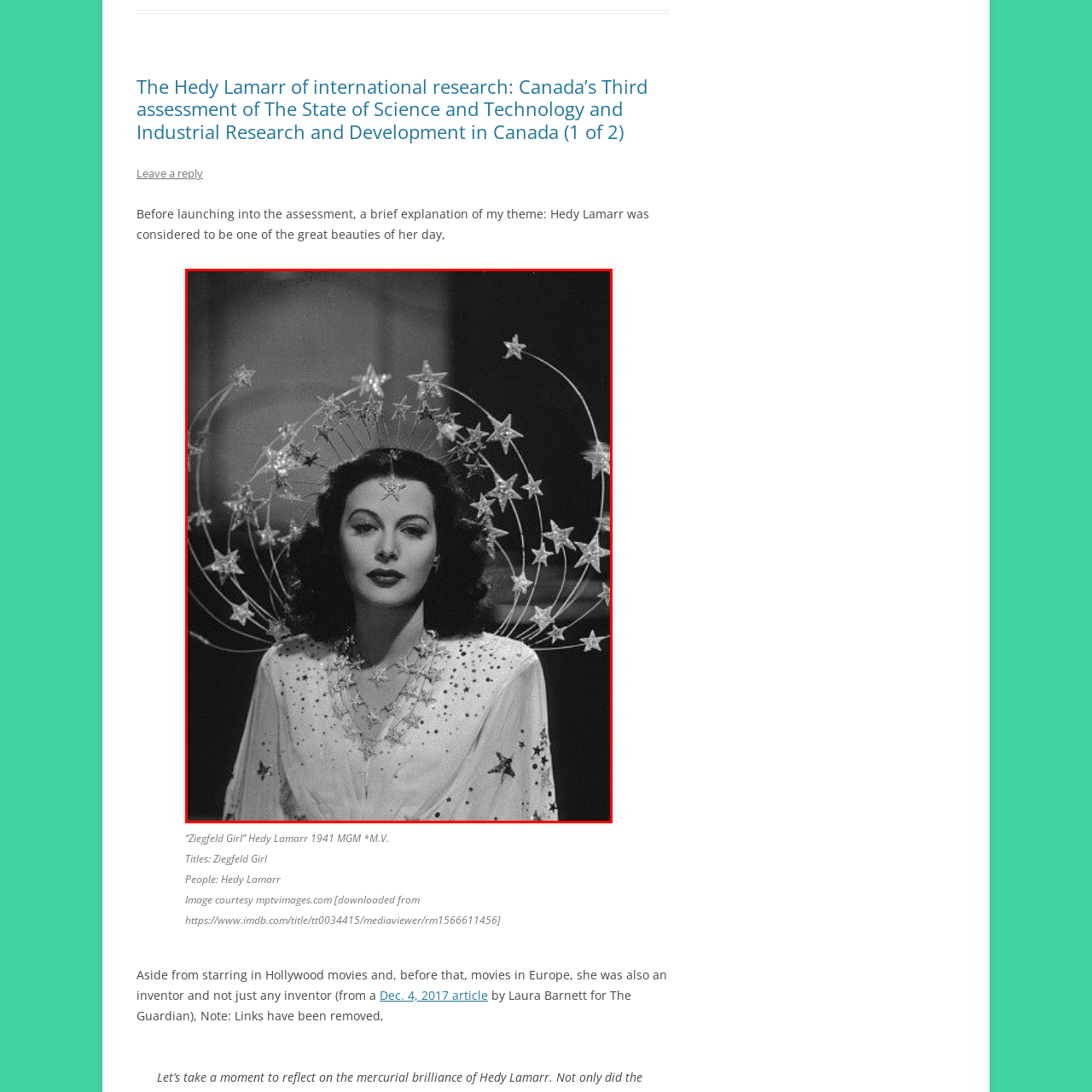Please scrutinize the image encapsulated by the red bounding box and provide an elaborate answer to the next question based on the details in the image: What is the name of the film in which Hedy Lamarr starred in 1941?

The caption explicitly states that the photograph captures Hedy Lamarr's iconic look from the film 'Ziegfeld Girl', in which she starred in 1941.